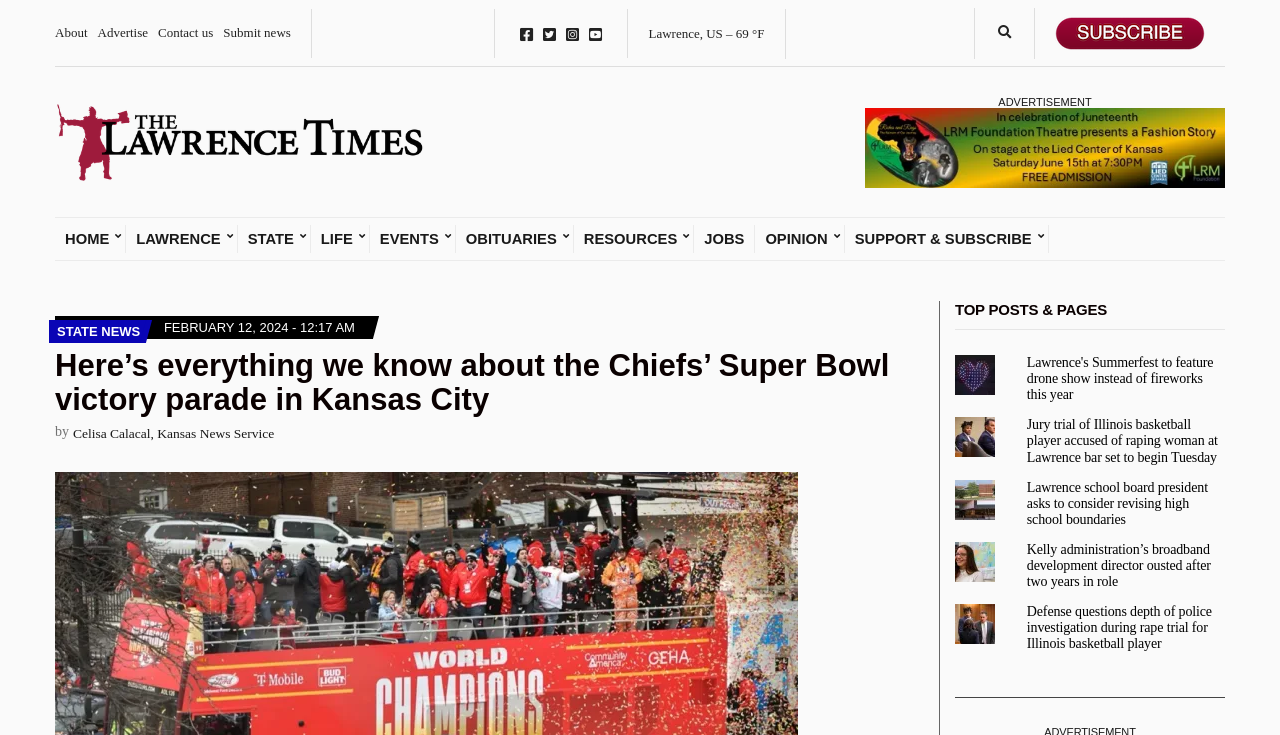What is the name of the news organization?
From the image, respond using a single word or phrase.

The Lawrence Times